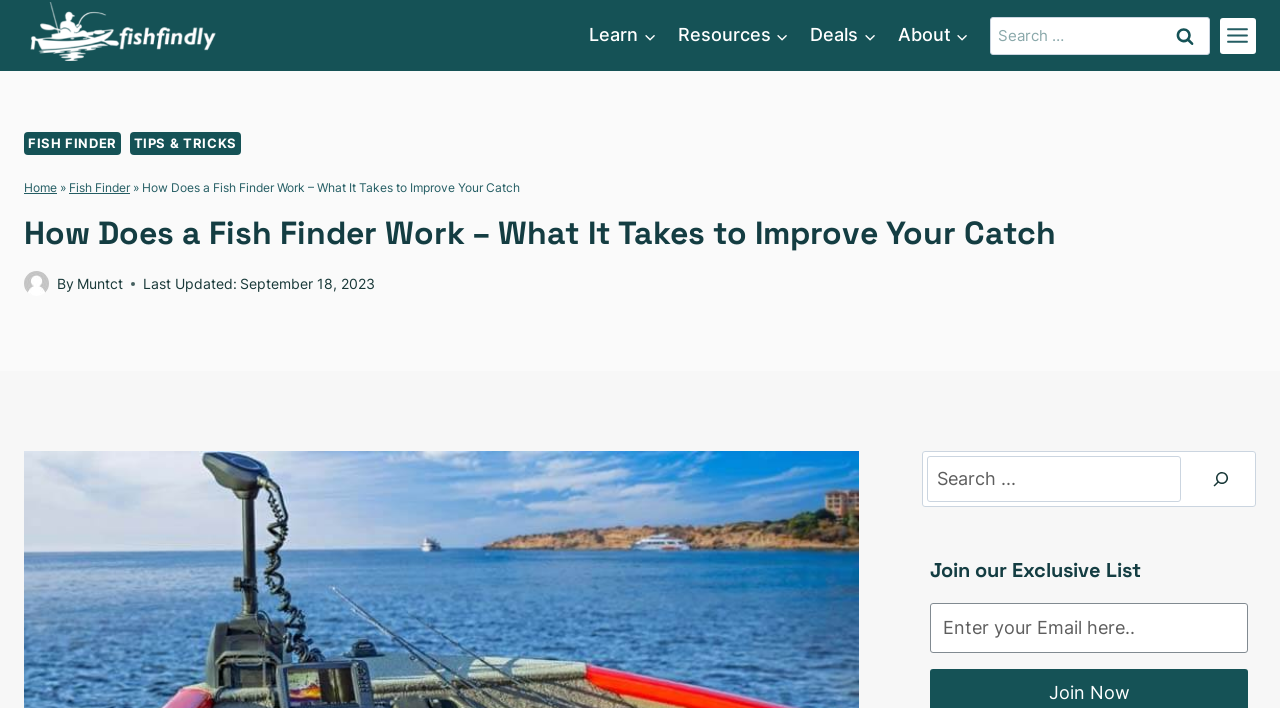Locate the bounding box coordinates of the area that needs to be clicked to fulfill the following instruction: "Click on the 'Search' button". The coordinates should be in the format of four float numbers between 0 and 1, namely [left, top, right, bottom].

[0.906, 0.024, 0.945, 0.077]